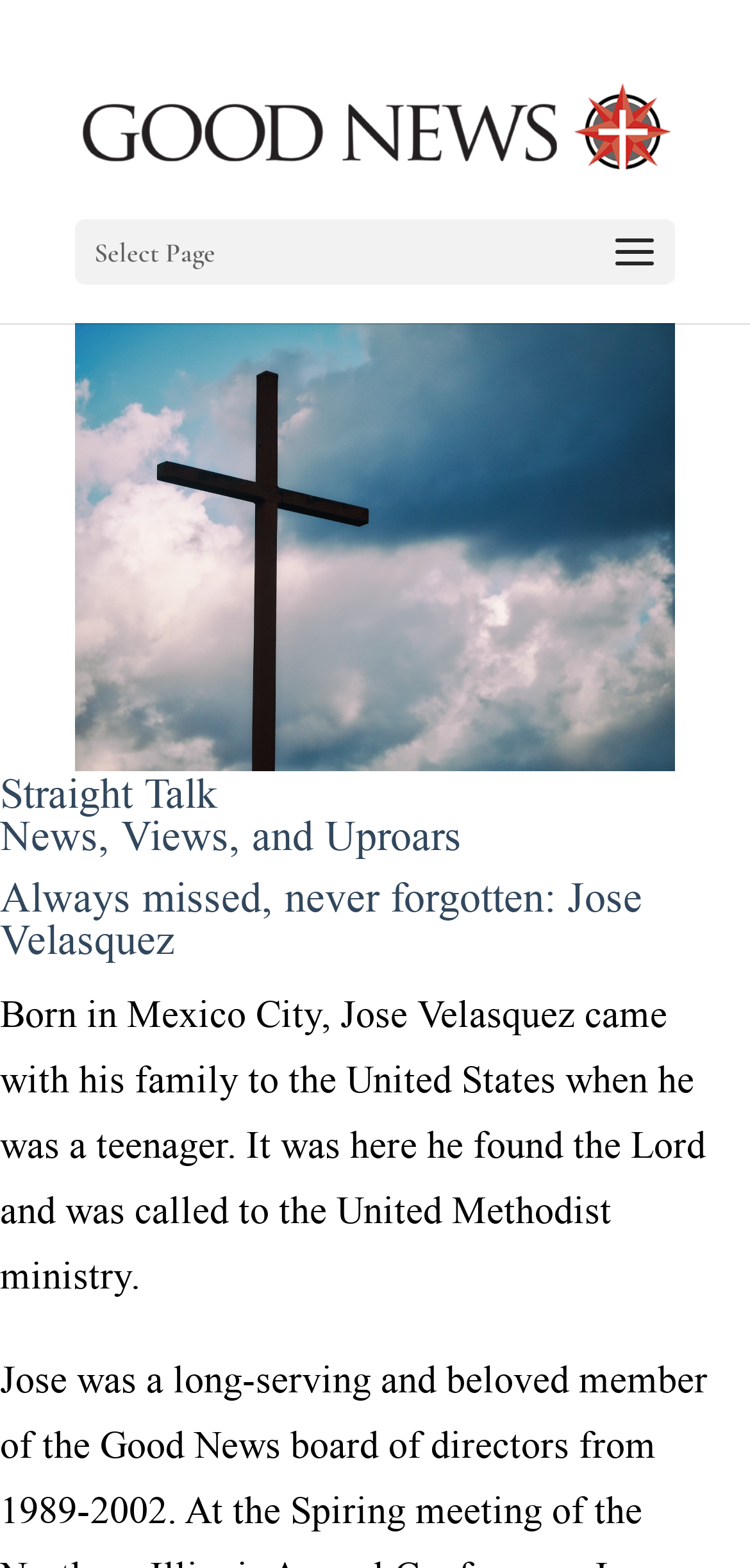Using the information in the image, could you please answer the following question in detail:
What is the topic of the article?

The topic of the article can be inferred from the heading element 'Always missed, never forgotten: Jose Velasquez' and the subsequent static text element that provides a brief description of Jose Velasquez's life.